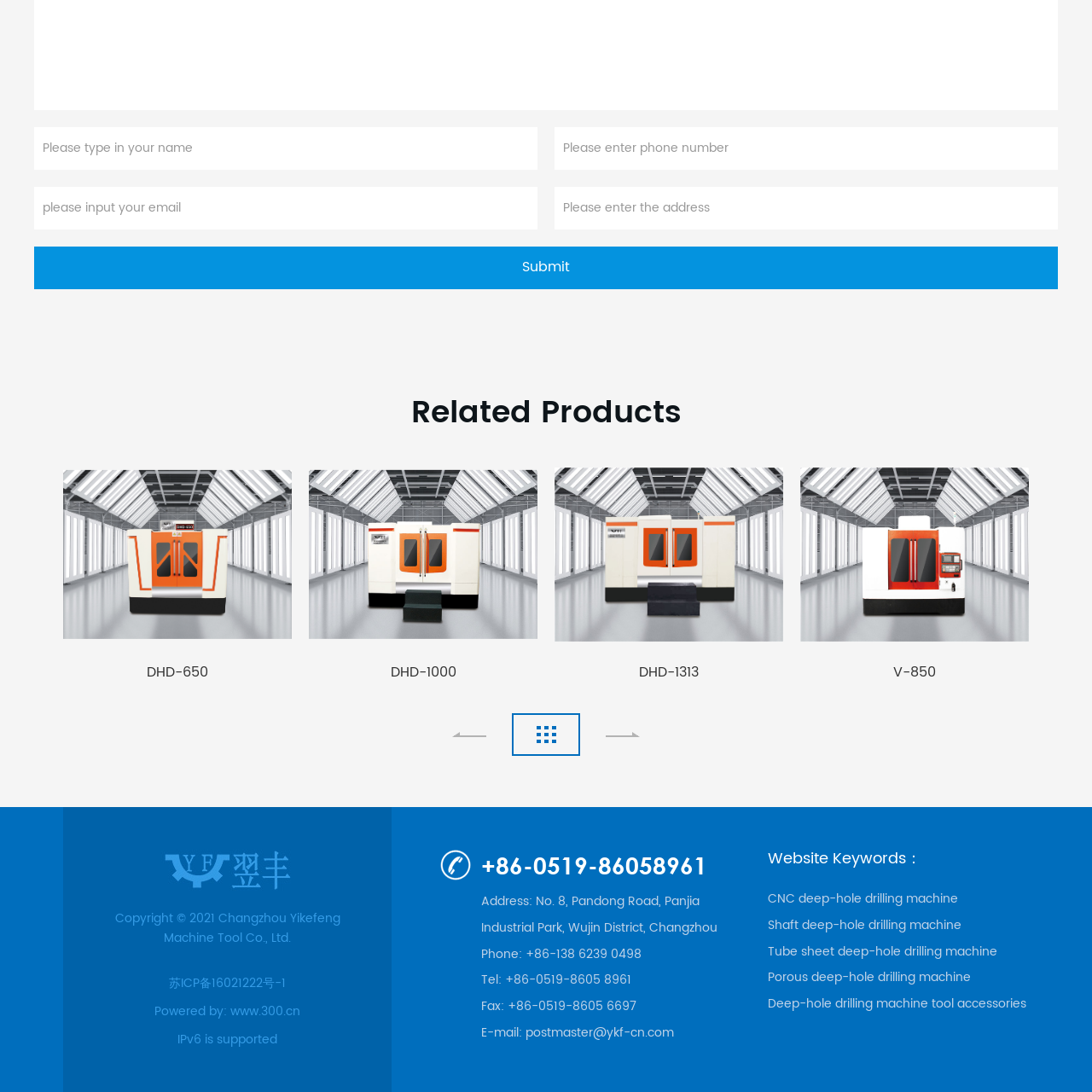Give an in-depth description of the image within the red border.

The image features the DHD-1313, a sophisticated machine tool designed for deep-hole drilling applications. It is prominently displayed alongside other models in a product listing on a manufacturing website, highlighting its relevance in precision machining. The DHD-1313 is part of a series of advanced deep-hole drilling machines offered by Changzhou Yikefeng Machine Tool Co., Ltd., known for their high-quality manufacturing and reliable performance in industrial settings. This image serves as a visual representation of the product, aimed at potential buyers looking for robust machinery solutions.